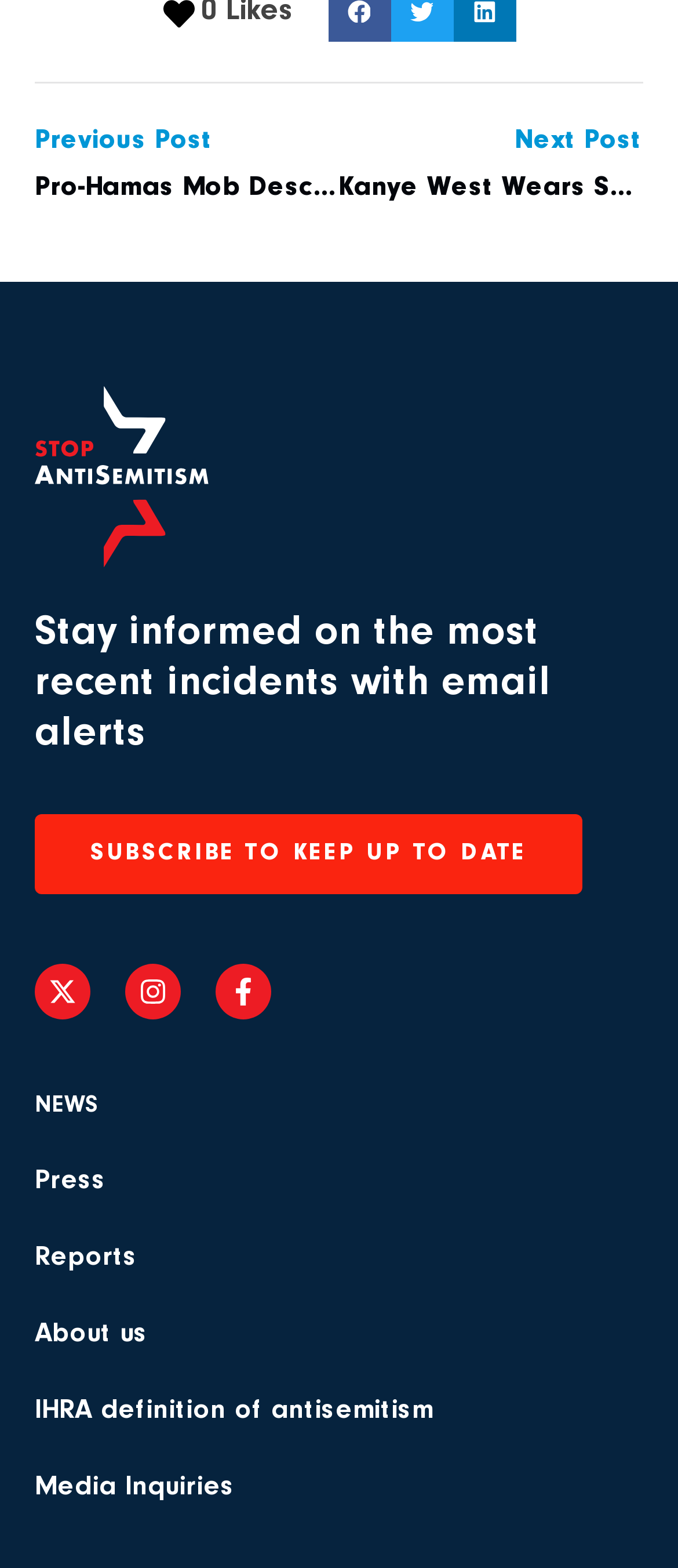Please analyze the image and give a detailed answer to the question:
How many social media links are there?

I counted the number of social media links by looking at the links with images, which are Instagram, Facebook-f, and another unknown social media platform.